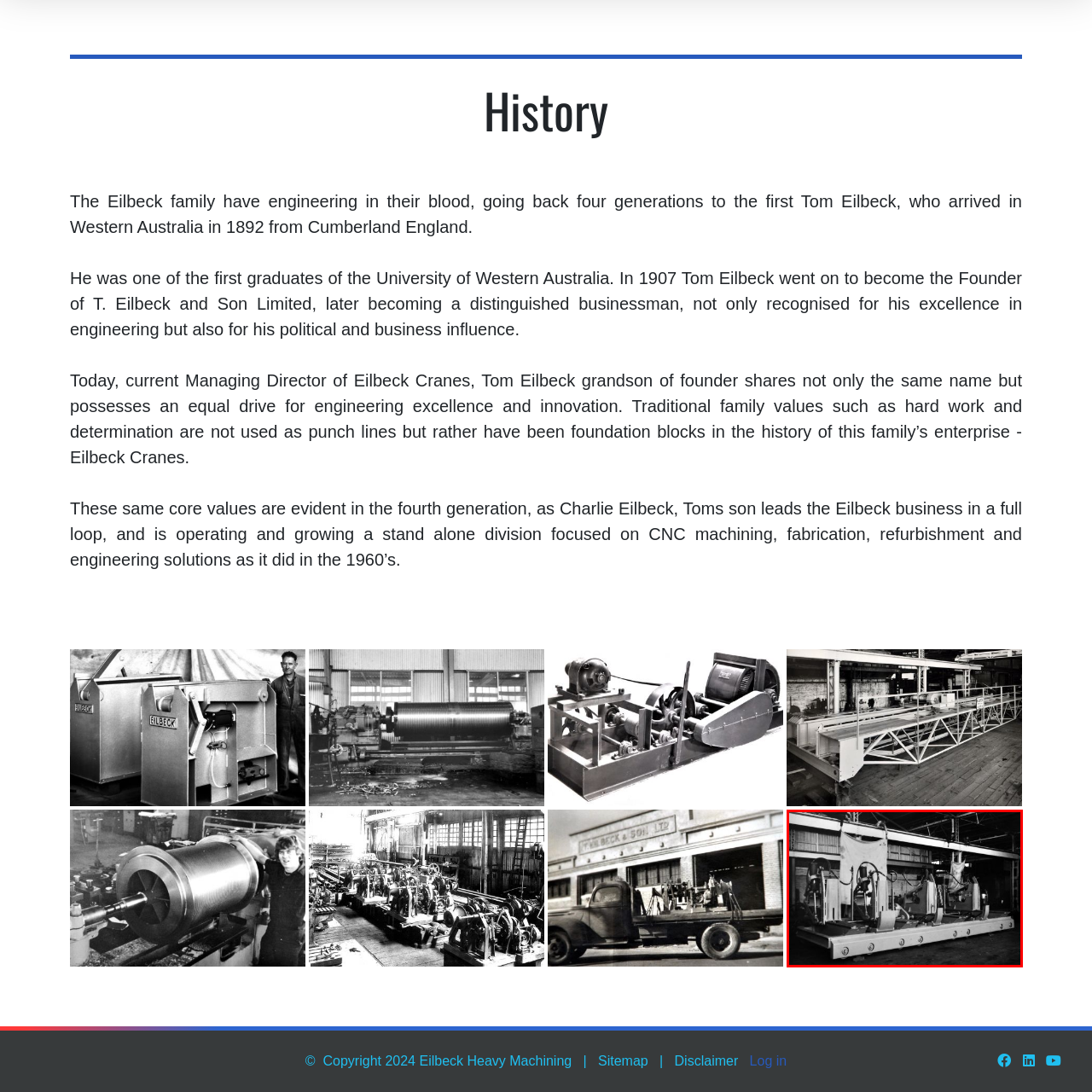Write a thorough description of the contents of the image marked by the red outline.

This historic black-and-white photograph showcases advanced machinery used in engineering, highlighting the evolution of technology over time. The image depicts a set of sophisticated equipment, likely used for manufacturing or assembly, positioned within a spacious industrial facility. The meticulous design of the machinery indicates a focus on precision engineering, which aligns with the values of the Eilbeck family, known for their commitment to innovation in engineering. The backdrop features elements of the industrial environment, enhancing the overall context of a family legacy rooted in excellence and hard work, as seen in the development of Eilbeck Cranes. This photograph serves as a testament to the enduring impact of the Eilbeck family's contributions to the field of engineering.